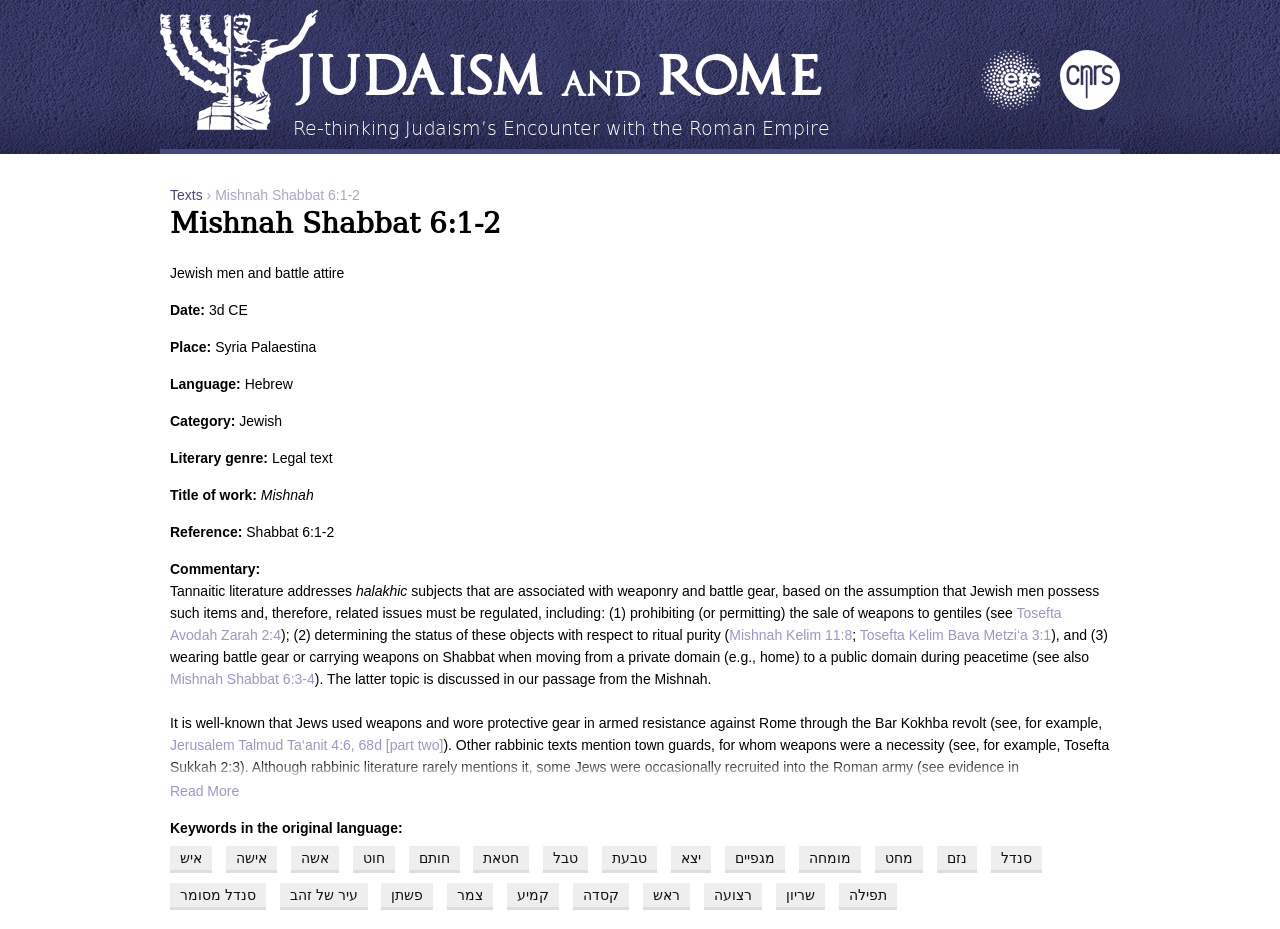Pinpoint the bounding box coordinates of the area that must be clicked to complete this instruction: "Read more about Mishnah Shabbat 6:1-2".

[0.133, 0.84, 0.867, 0.863]